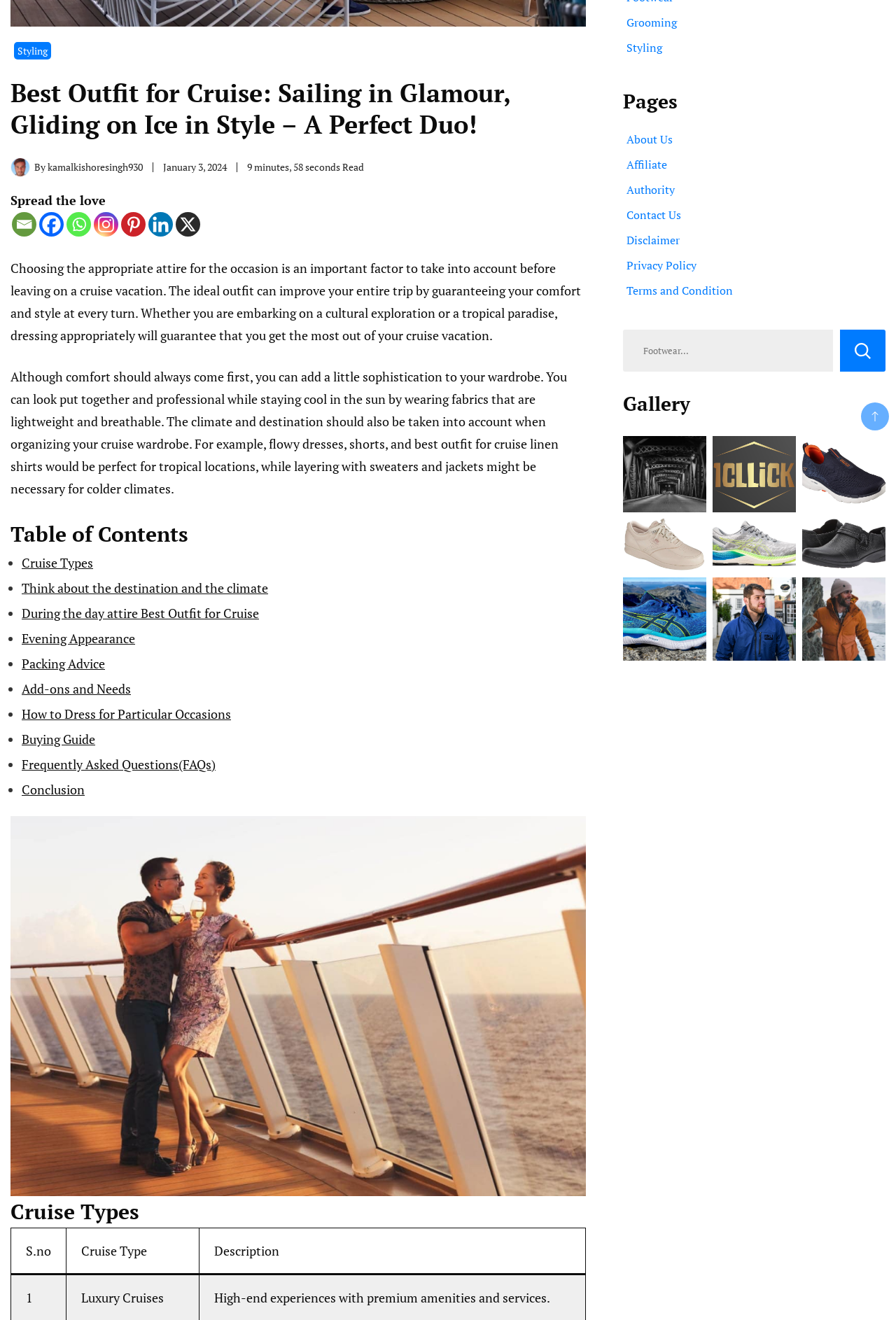Please specify the bounding box coordinates in the format (top-left x, top-left y, bottom-right x, bottom-right y), with all values as floating point numbers between 0 and 1. Identify the bounding box of the UI element described by: Packing Advice

[0.024, 0.496, 0.117, 0.509]